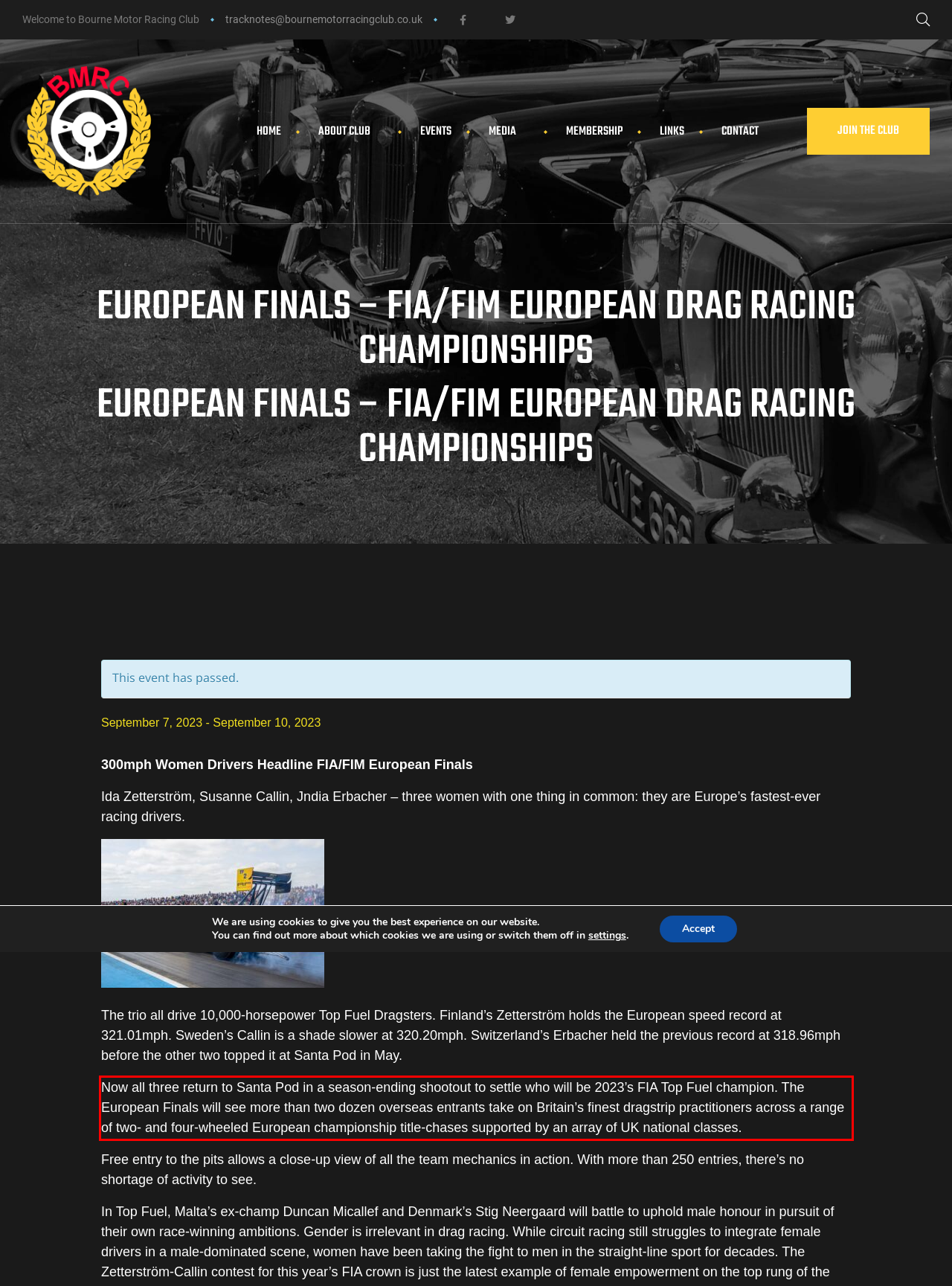Given a webpage screenshot, identify the text inside the red bounding box using OCR and extract it.

Now all three return to Santa Pod in a season-ending shootout to settle who will be 2023’s FIA Top Fuel champion. The European Finals will see more than two dozen overseas entrants take on Britain’s finest dragstrip practitioners across a range of two- and four-wheeled European championship title-chases supported by an array of UK national classes.